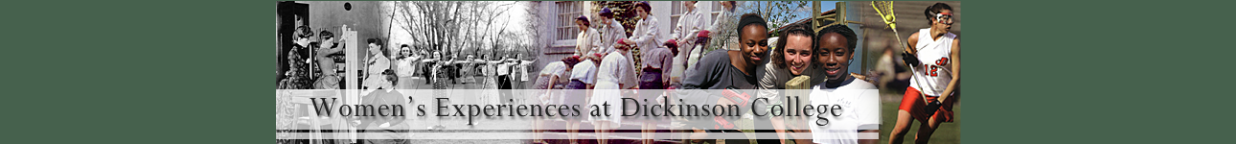What is emphasized by the juxtaposition of images?
Give a thorough and detailed response to the question.

The caption states that the juxtaposition of historical black-and-white images and contemporary color photos highlights the progression of women's roles and experiences at Dickinson College, emphasizing both tradition and modernity. This suggests that the banner is showcasing the evolution of women's experiences at the college over time.